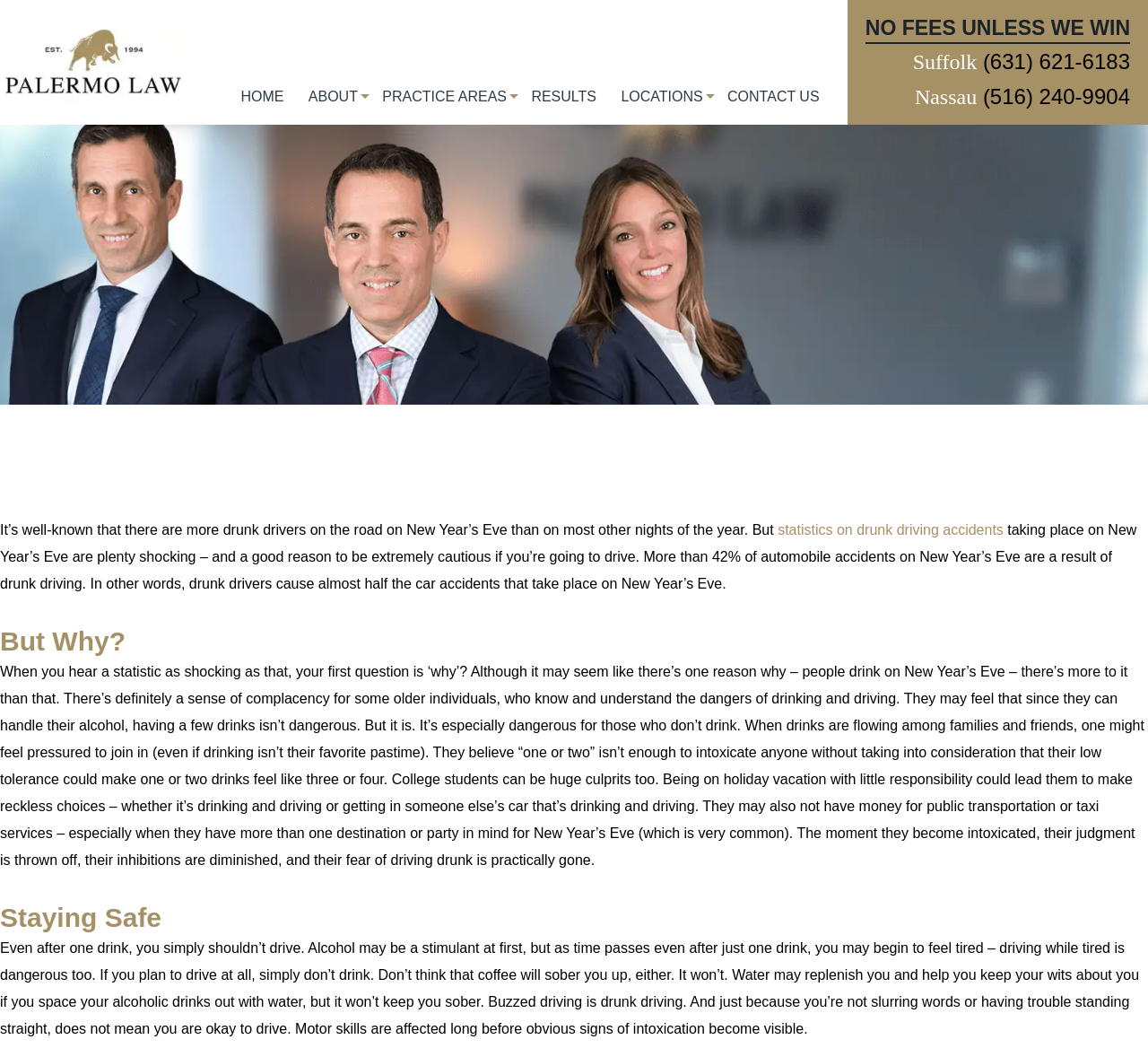Locate the bounding box coordinates of the element that needs to be clicked to carry out the instruction: "Call (631) 621-6183". The coordinates should be given as four float numbers ranging from 0 to 1, i.e., [left, top, right, bottom].

[0.856, 0.047, 0.984, 0.07]